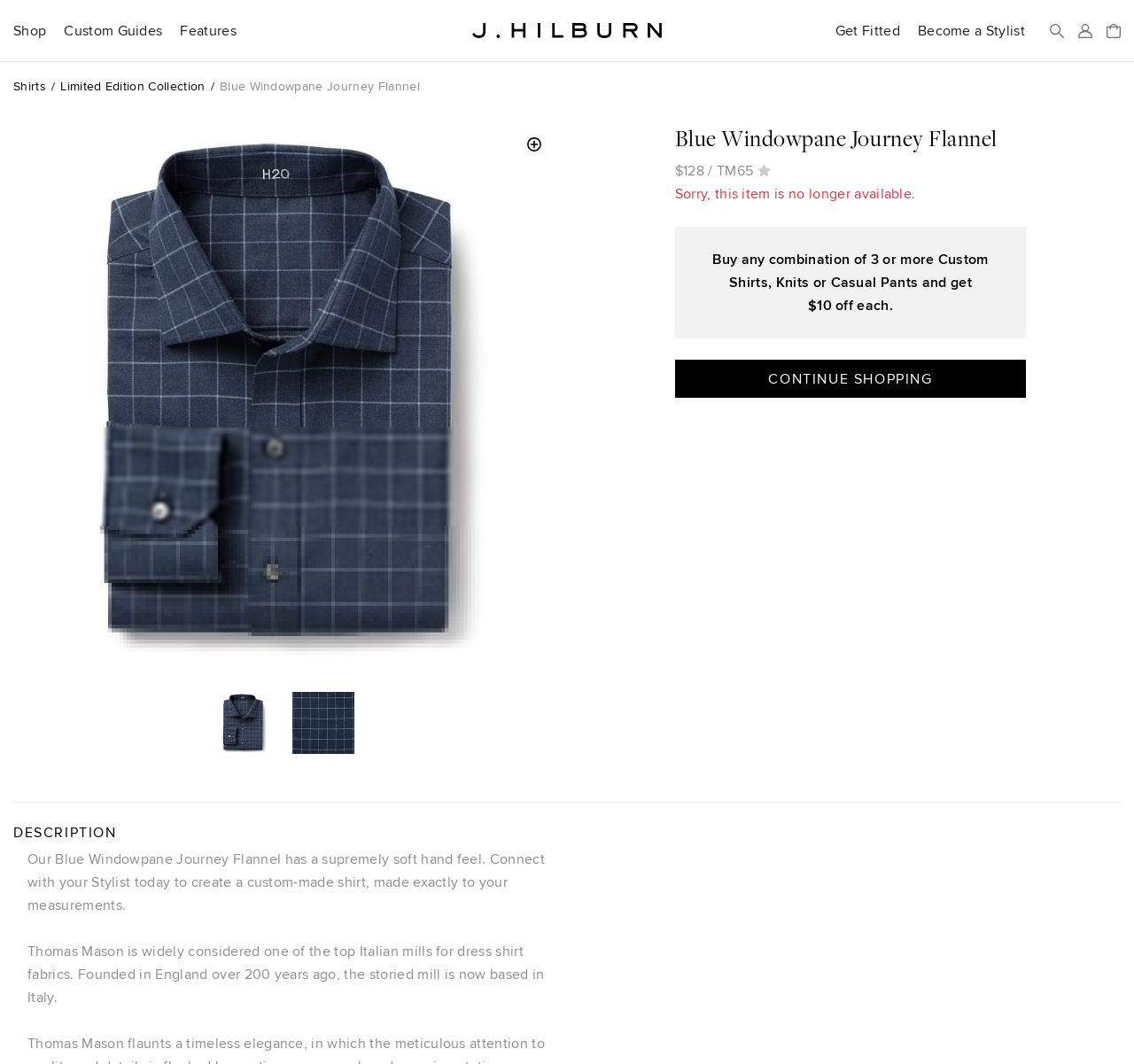Extract the bounding box coordinates for the described element: "Leather Goods". The coordinates should be represented as four float numbers between 0 and 1: [left, top, right, bottom].

[0.375, 0.238, 0.458, 0.258]